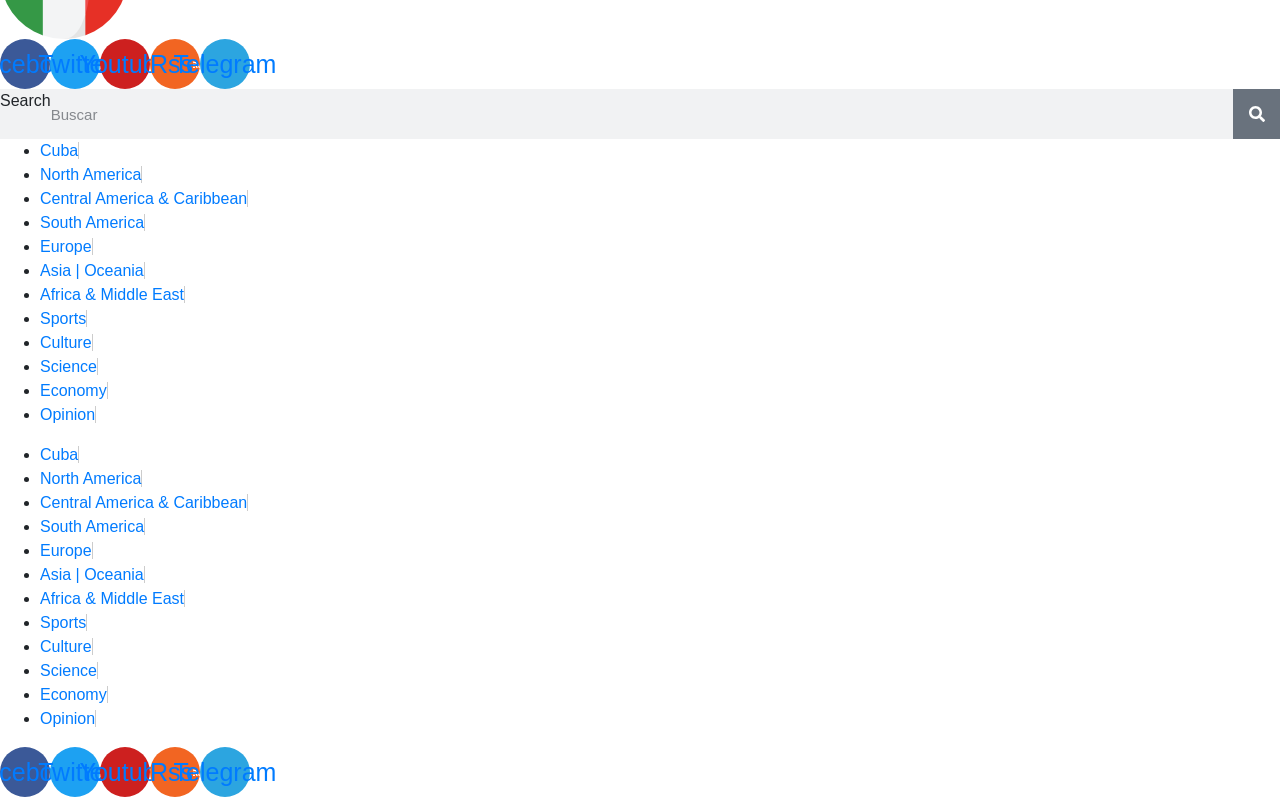Extract the bounding box coordinates for the UI element described by the text: "South America". The coordinates should be in the form of [left, top, right, bottom] with values between 0 and 1.

[0.031, 0.651, 0.113, 0.672]